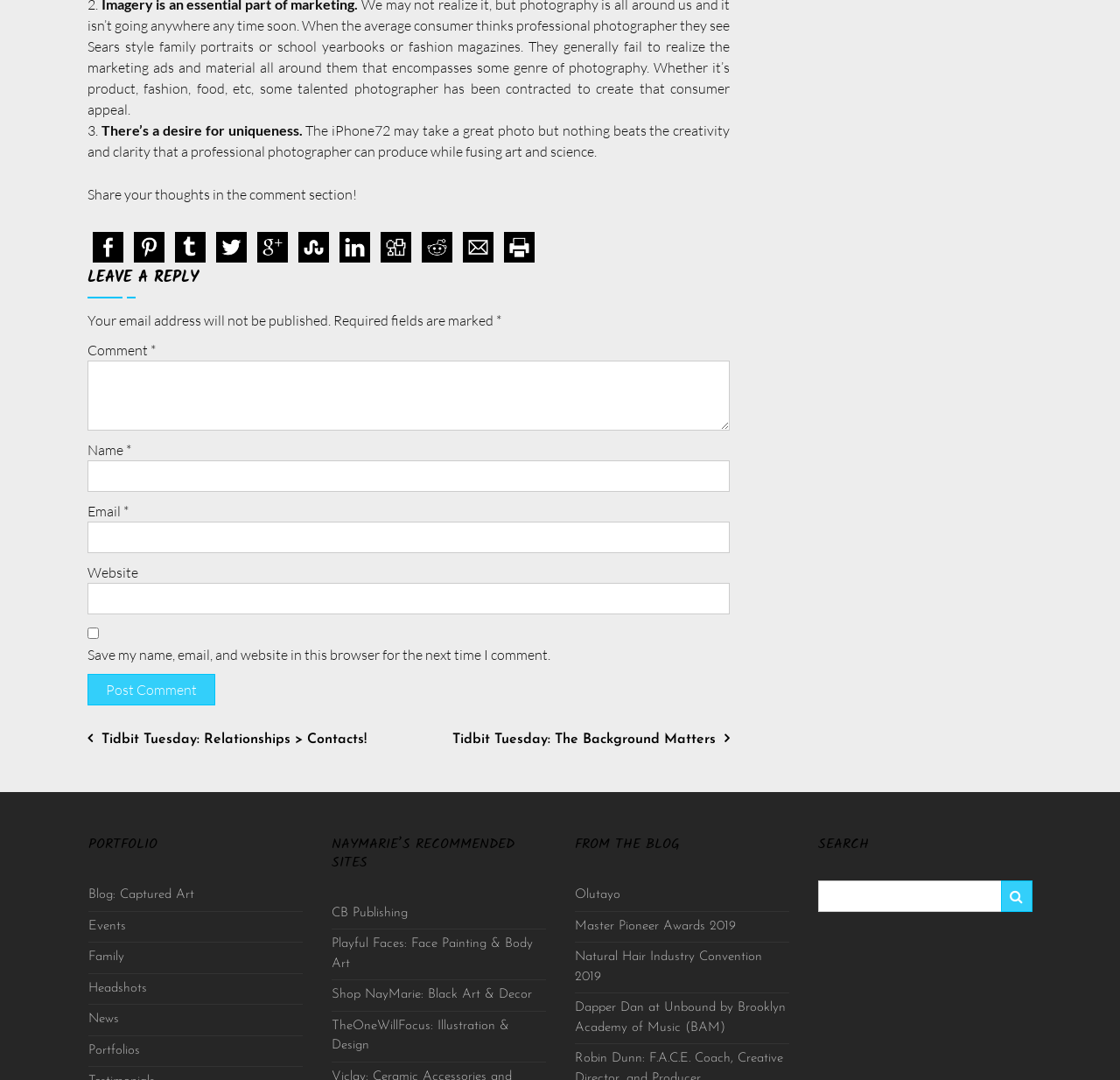Based on the element description: "Tidbit Tuesday: The Background Matters", identify the bounding box coordinates for this UI element. The coordinates must be four float numbers between 0 and 1, listed as [left, top, right, bottom].

[0.404, 0.679, 0.652, 0.692]